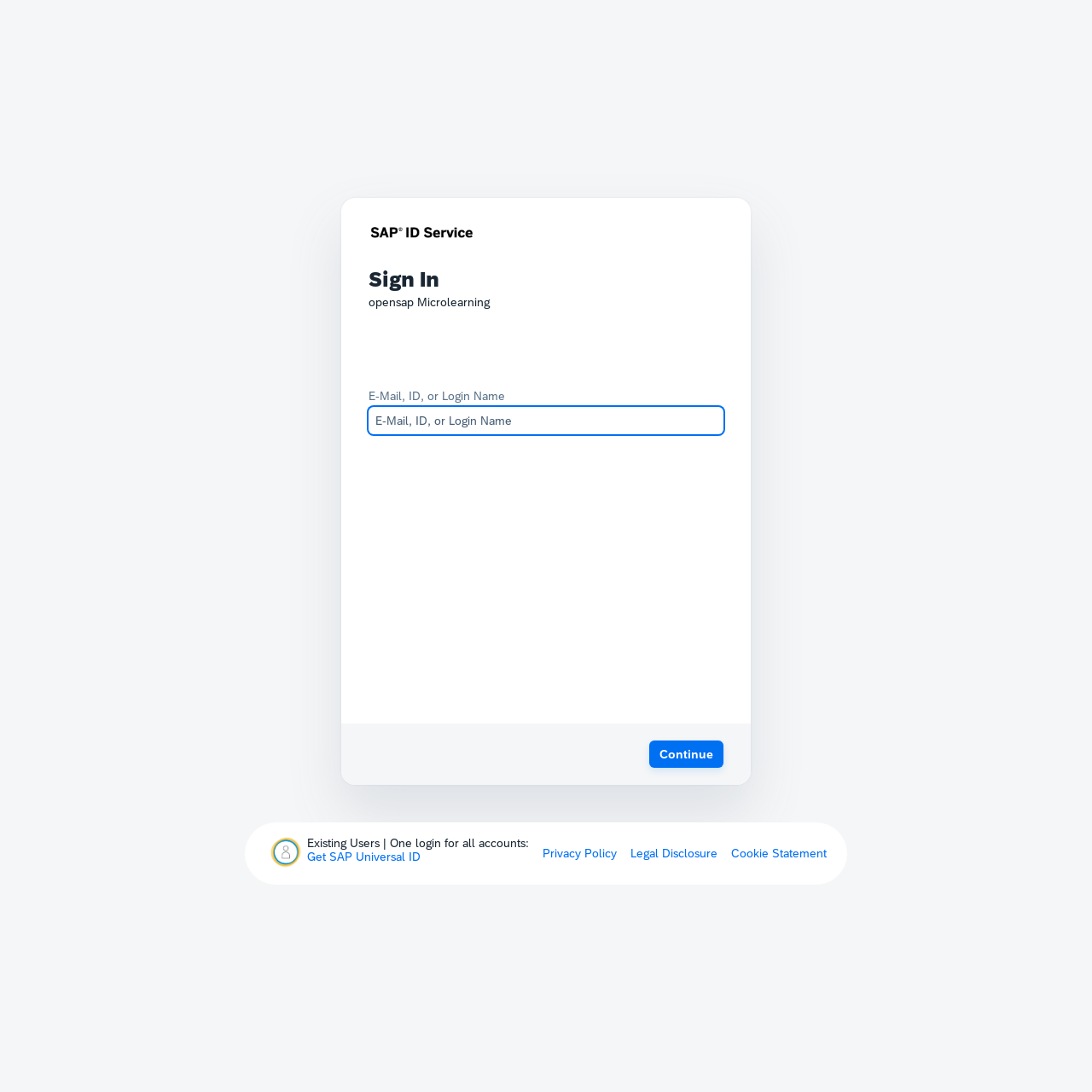Refer to the screenshot and give an in-depth answer to this question: What is the purpose of the dialog box?

The dialog box is labeled as 'Sign In' and contains input fields for 'E-Mail, ID, or Login Name', which implies that its purpose is to facilitate the sign in process for users.